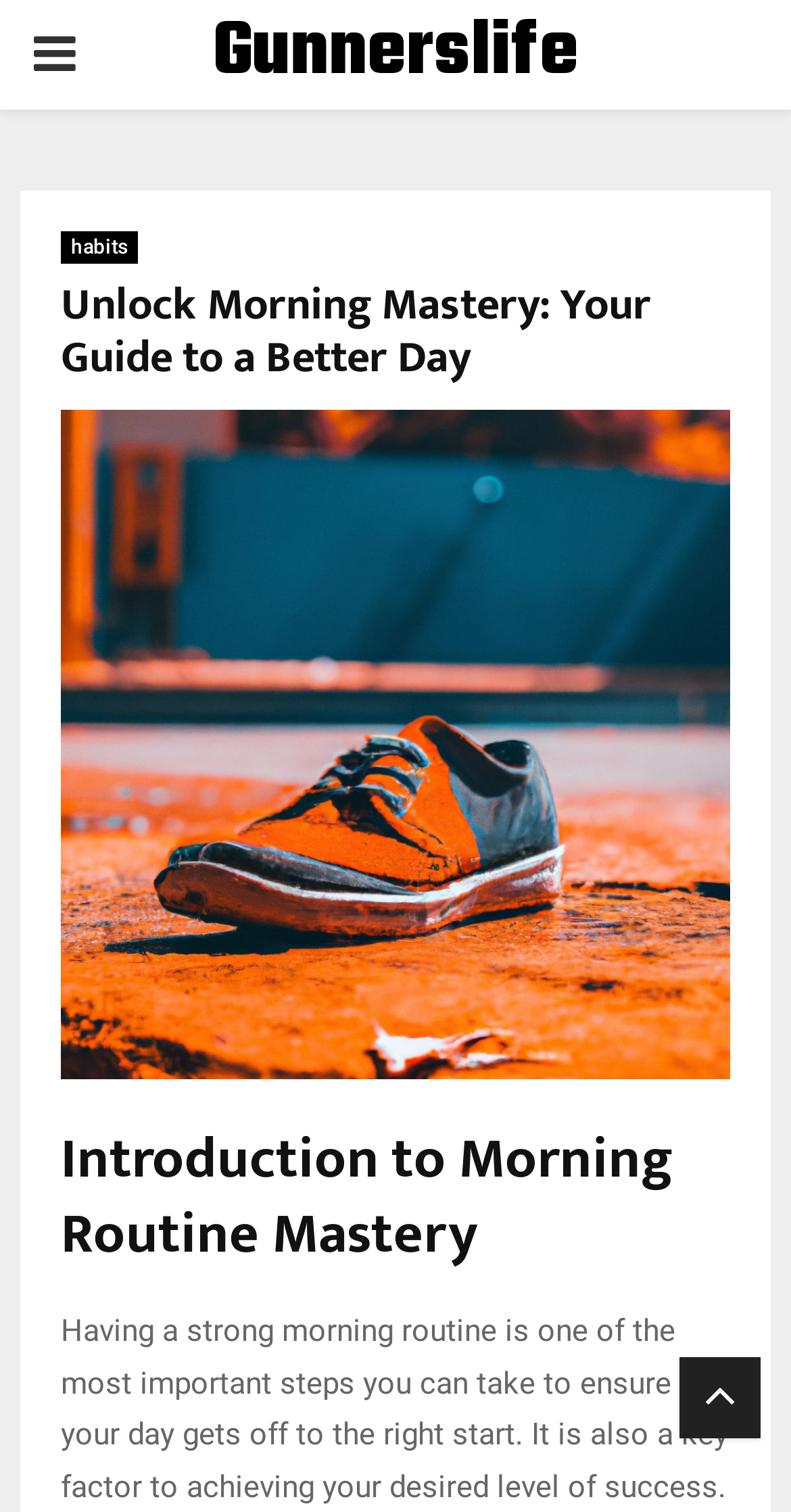What is the website about?
Provide a one-word or short-phrase answer based on the image.

Morning routine mastery